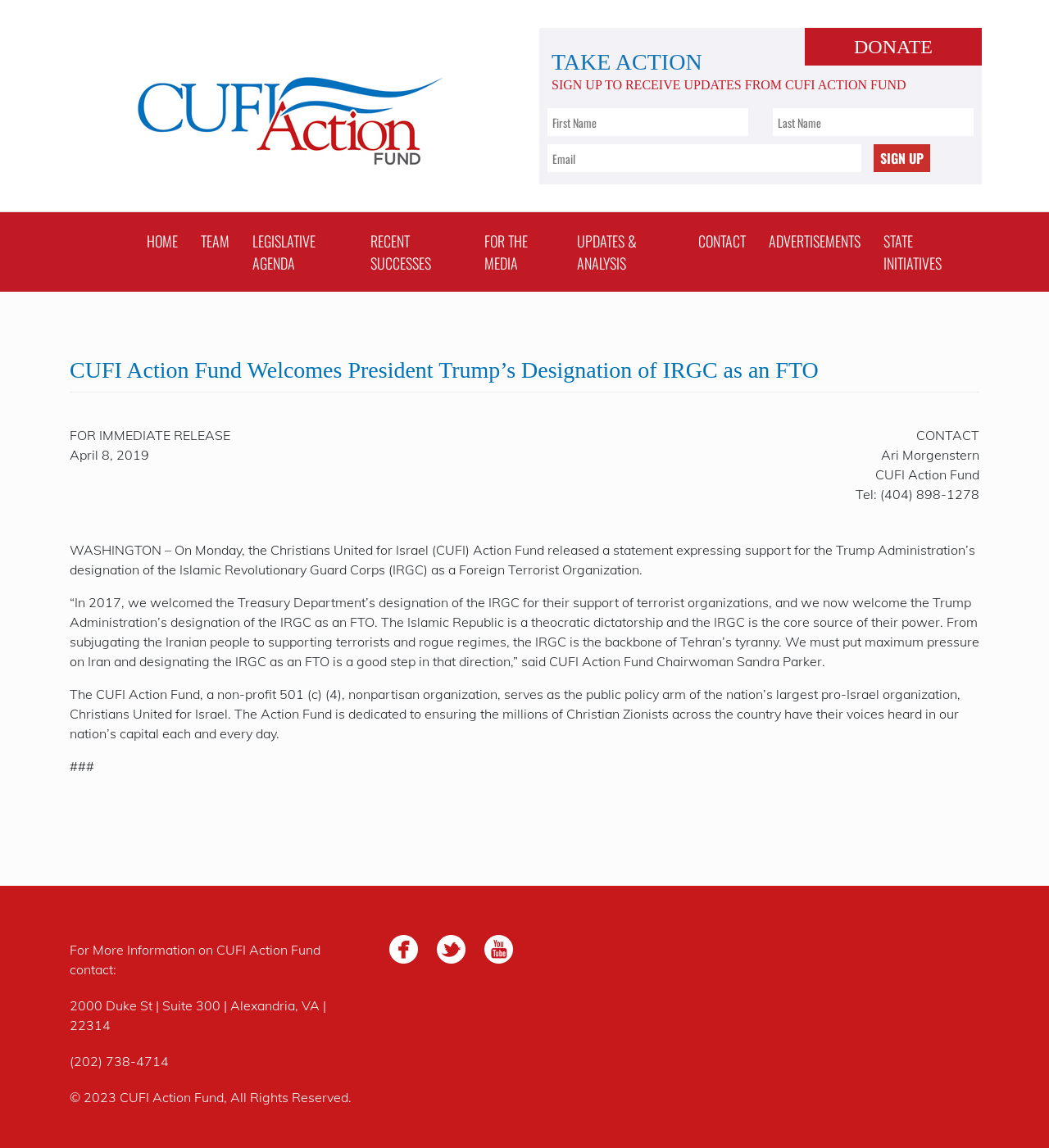Please mark the clickable region by giving the bounding box coordinates needed to complete this instruction: "Visit the HOME page".

[0.134, 0.191, 0.185, 0.229]